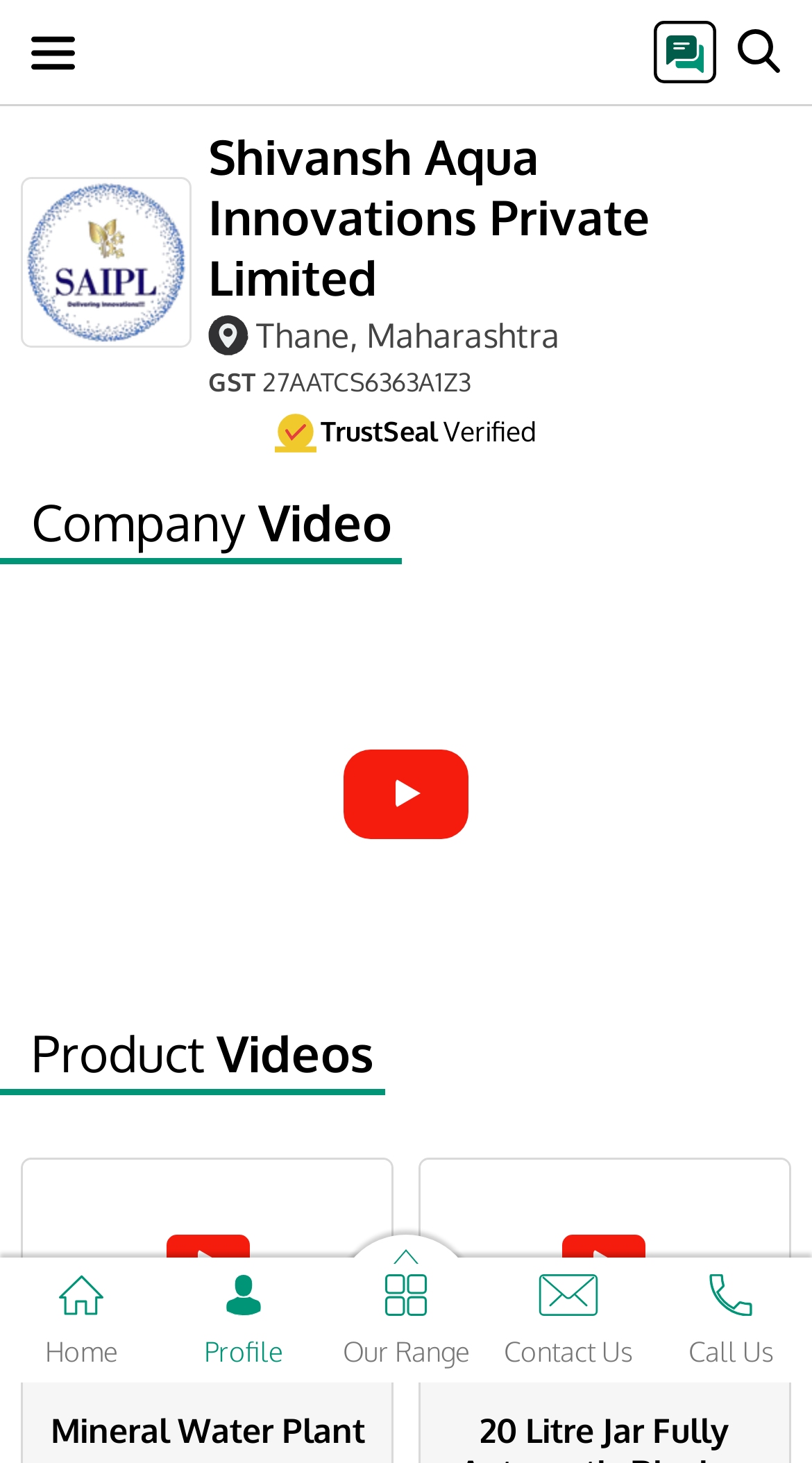Provide a thorough and detailed response to the question by examining the image: 
How many images are there in the product videos section?

In the product videos section, there are two figure elements containing images, one with the text 'Mineral Water Plant' and the other with the text '20 Litre Jar Fully Automatic Rinsing Filling Capping Machine'.